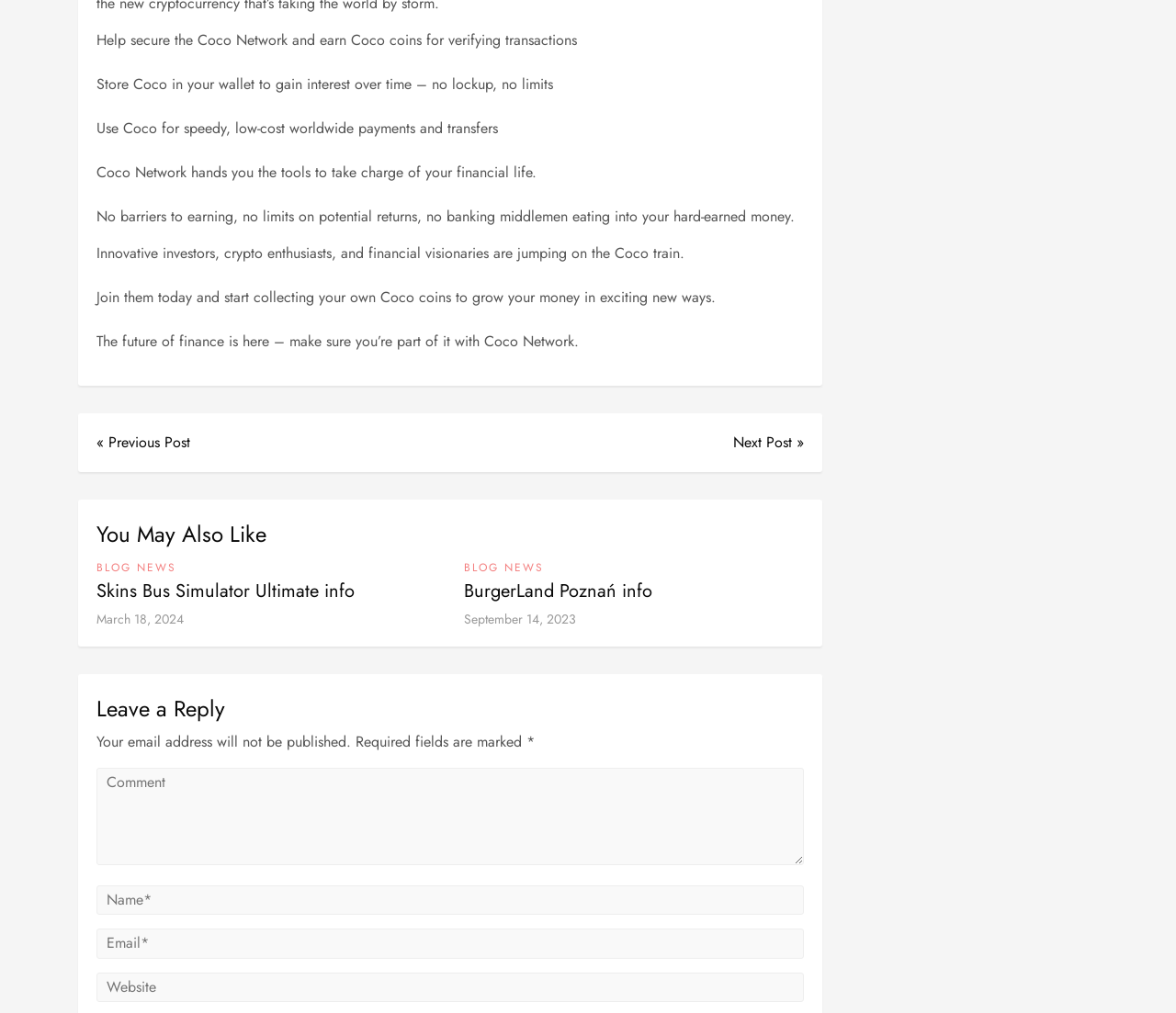Specify the bounding box coordinates of the element's region that should be clicked to achieve the following instruction: "Click on 'Leave a Reply'". The bounding box coordinates consist of four float numbers between 0 and 1, in the format [left, top, right, bottom].

[0.082, 0.684, 0.684, 0.717]